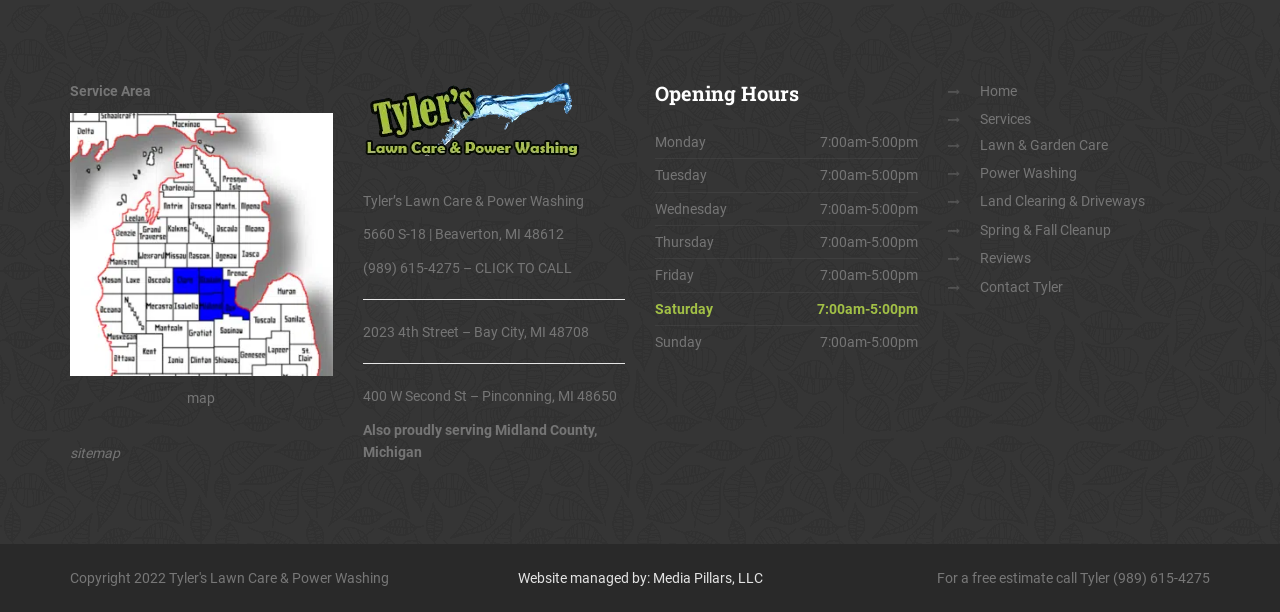Determine the bounding box coordinates of the clickable area required to perform the following instruction: "Click the 'sitemap' link". The coordinates should be represented as four float numbers between 0 and 1: [left, top, right, bottom].

[0.055, 0.727, 0.094, 0.753]